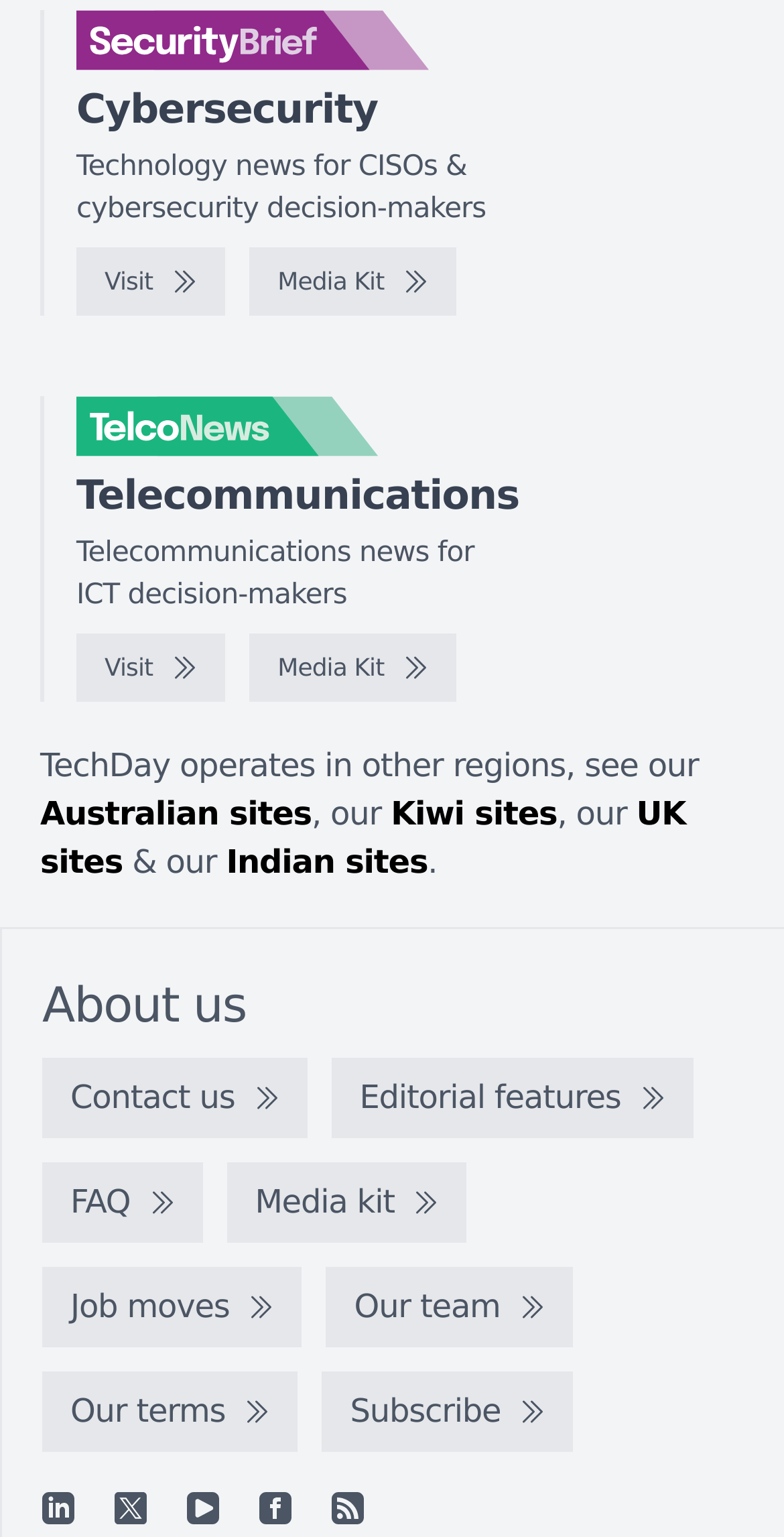Locate the bounding box coordinates of the segment that needs to be clicked to meet this instruction: "Subscribe".

[0.411, 0.893, 0.731, 0.945]